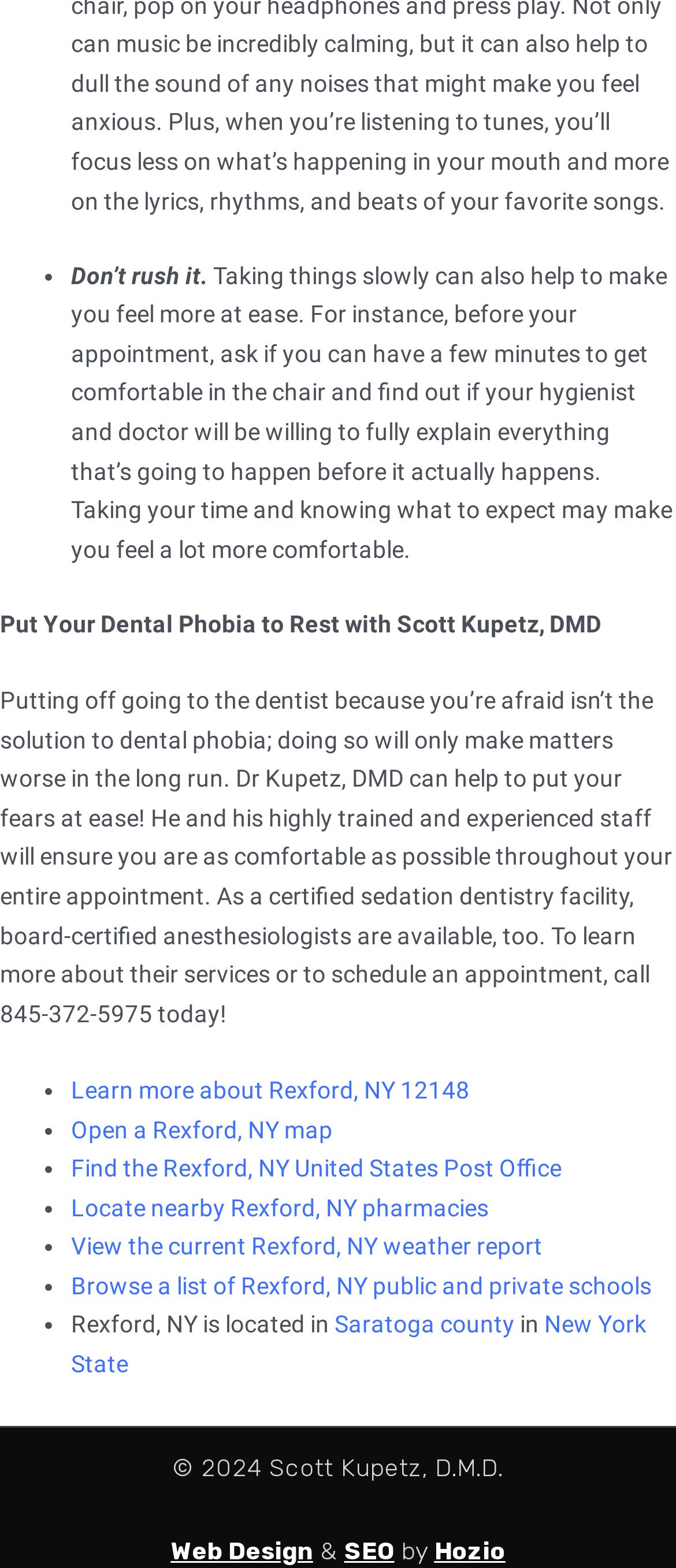Provide a short answer to the following question with just one word or phrase: What type of dentistry facility is Dr. Kupetz's office?

Sedation dentistry facility